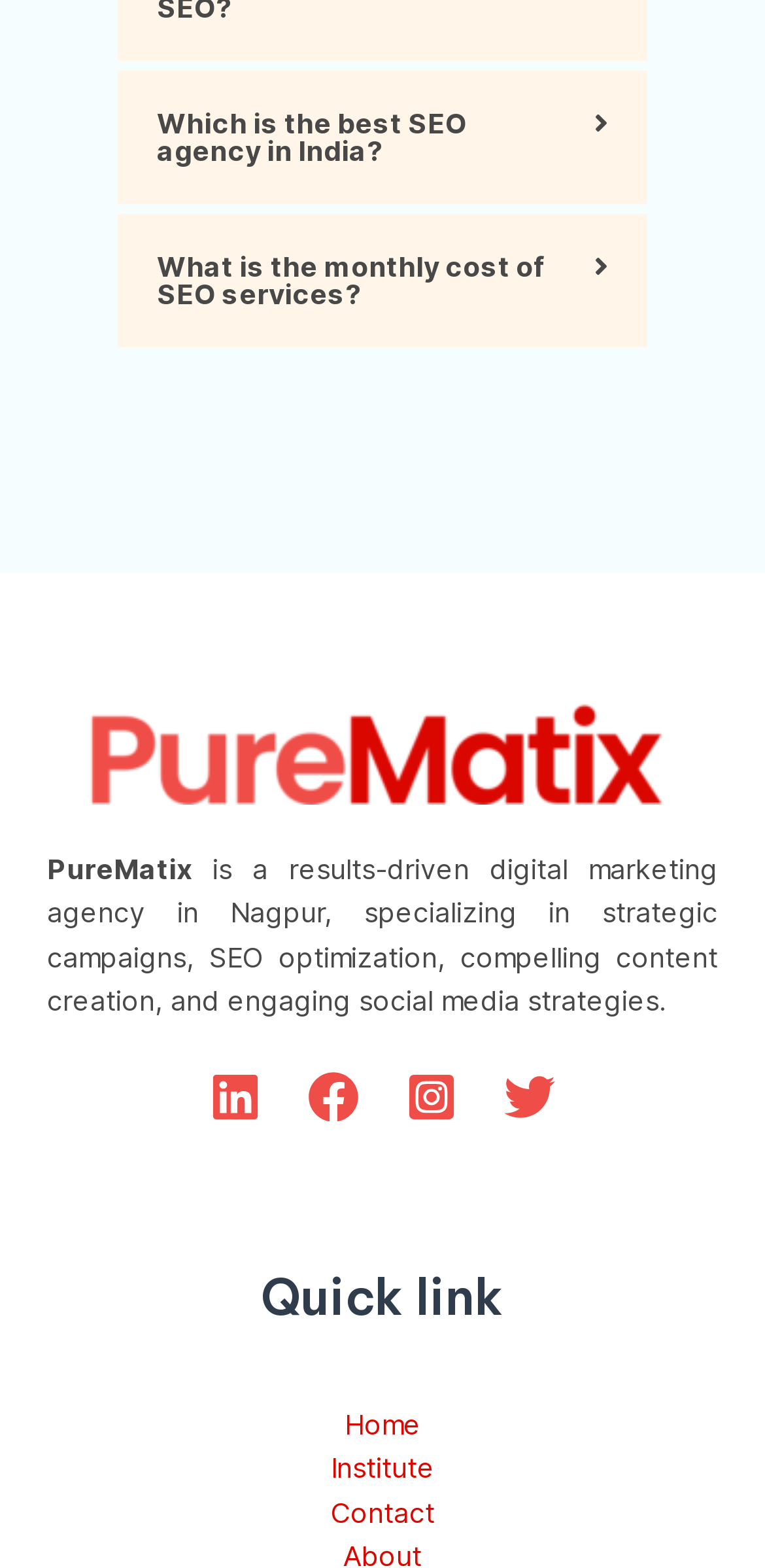Kindly determine the bounding box coordinates for the clickable area to achieve the given instruction: "Visit About Us page".

None